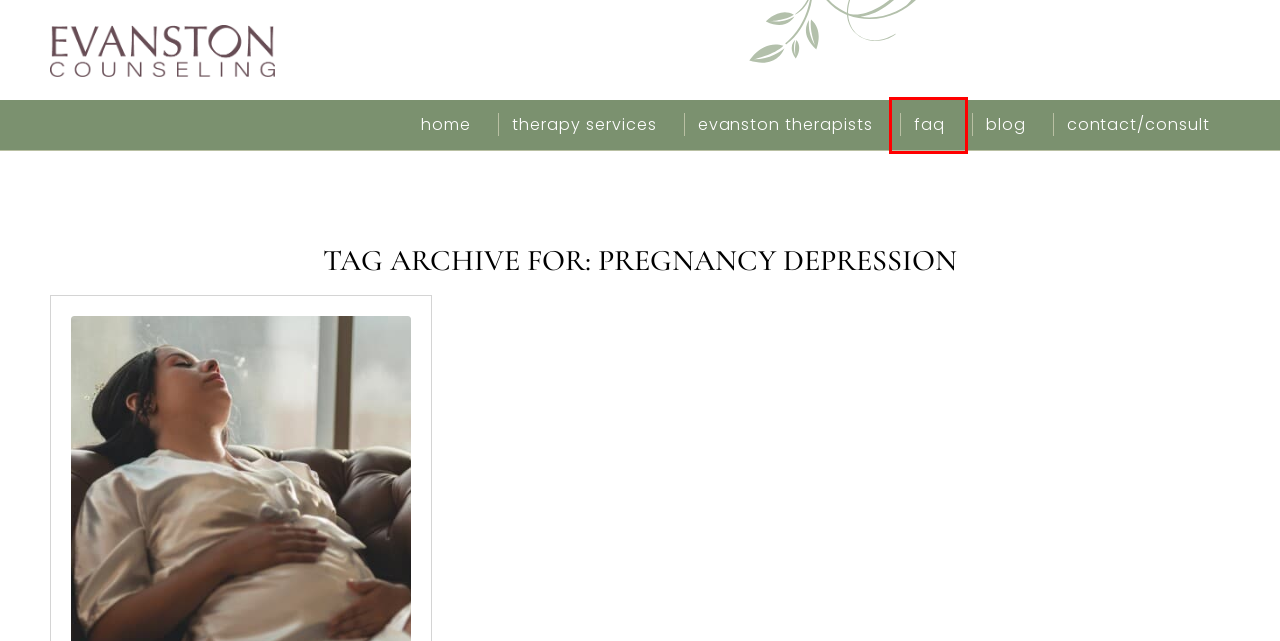You have been given a screenshot of a webpage with a red bounding box around a UI element. Select the most appropriate webpage description for the new webpage that appears after clicking the element within the red bounding box. The choices are:
A. Moms Archives - Evanston Counseling
B. Contact - Evanston Counseling
C. Questions about Counseling in Evanston IL | 60201 - Evanston Counseling
D. Maternal Mental Health Archives - Evanston Counseling
E. Pregnancy Depression? How to Know and What to Do for you and baby - Evanston Counseling
F. Evanston Counseling Blog | 60201 - Evanston Counseling
G. Meet our Therapists in Evanston, IL | 60201 - Evanston Counseling
H. Evanston Counseling | Therapists for Anxiety | 60201 | 60660 - Evanston Counseling

C